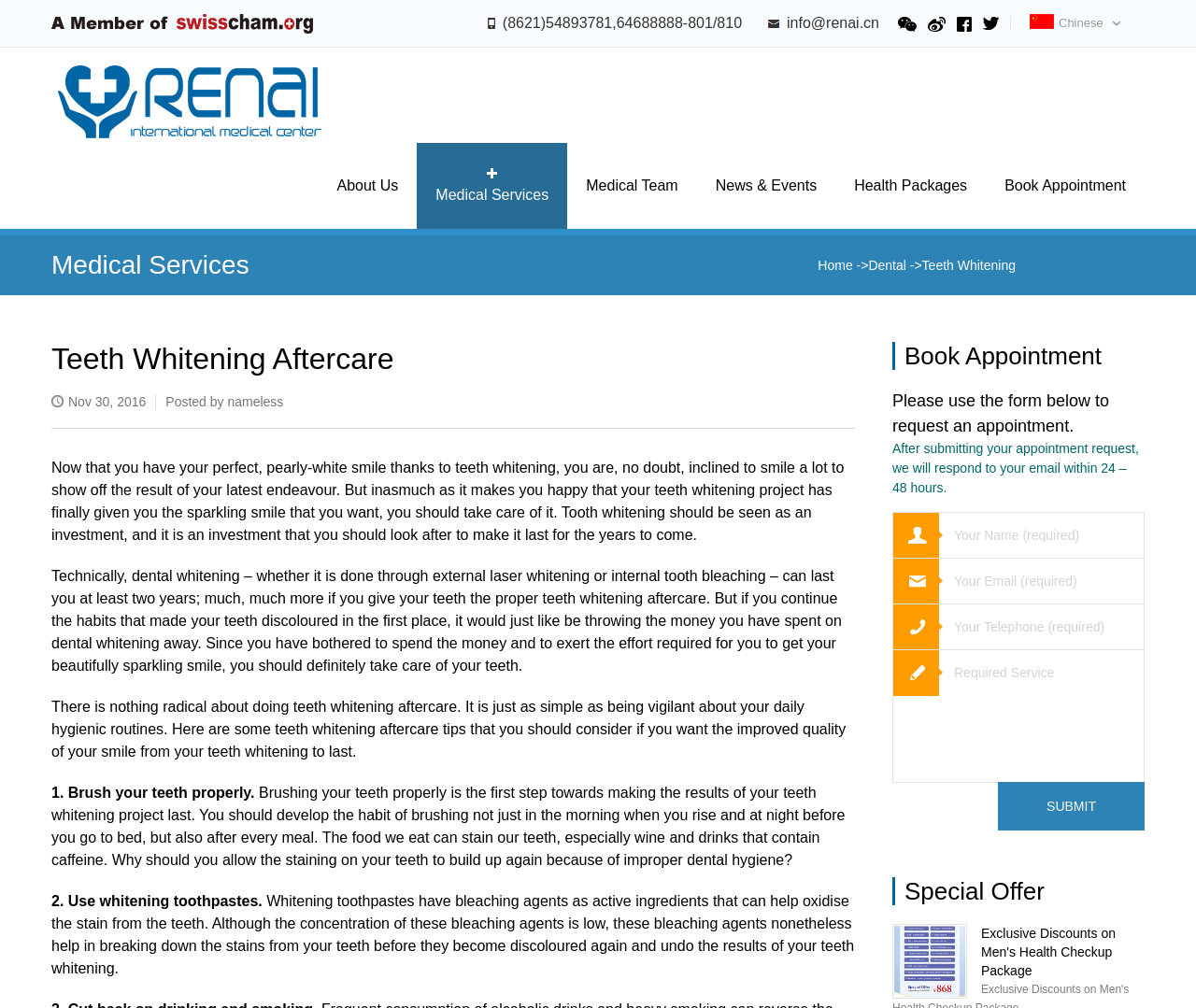Please find and report the bounding box coordinates of the element to click in order to perform the following action: "Click the '->Teeth Whitening' link". The coordinates should be expressed as four float numbers between 0 and 1, in the format [left, top, right, bottom].

[0.761, 0.256, 0.849, 0.271]